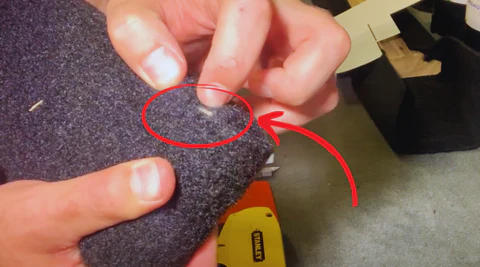Generate a detailed caption that describes the image.

The image depicts a close-up view of a person's hands holding a piece of bunk carpet, with a particular focus on an area that appears to show a small tear or indentation. The highlighted spot, indicated by a red arrow, draws attention to the damaged section, suggesting that this may be a critical point in determining the need for replacement of the carpet. The context implies a discussion around the condition of bunk carpet and when it should be replaced, particularly when signs of wear, such as tears or other damage, are evident. The background includes tools or materials, hinting at a practical setting where repairs might be underway.